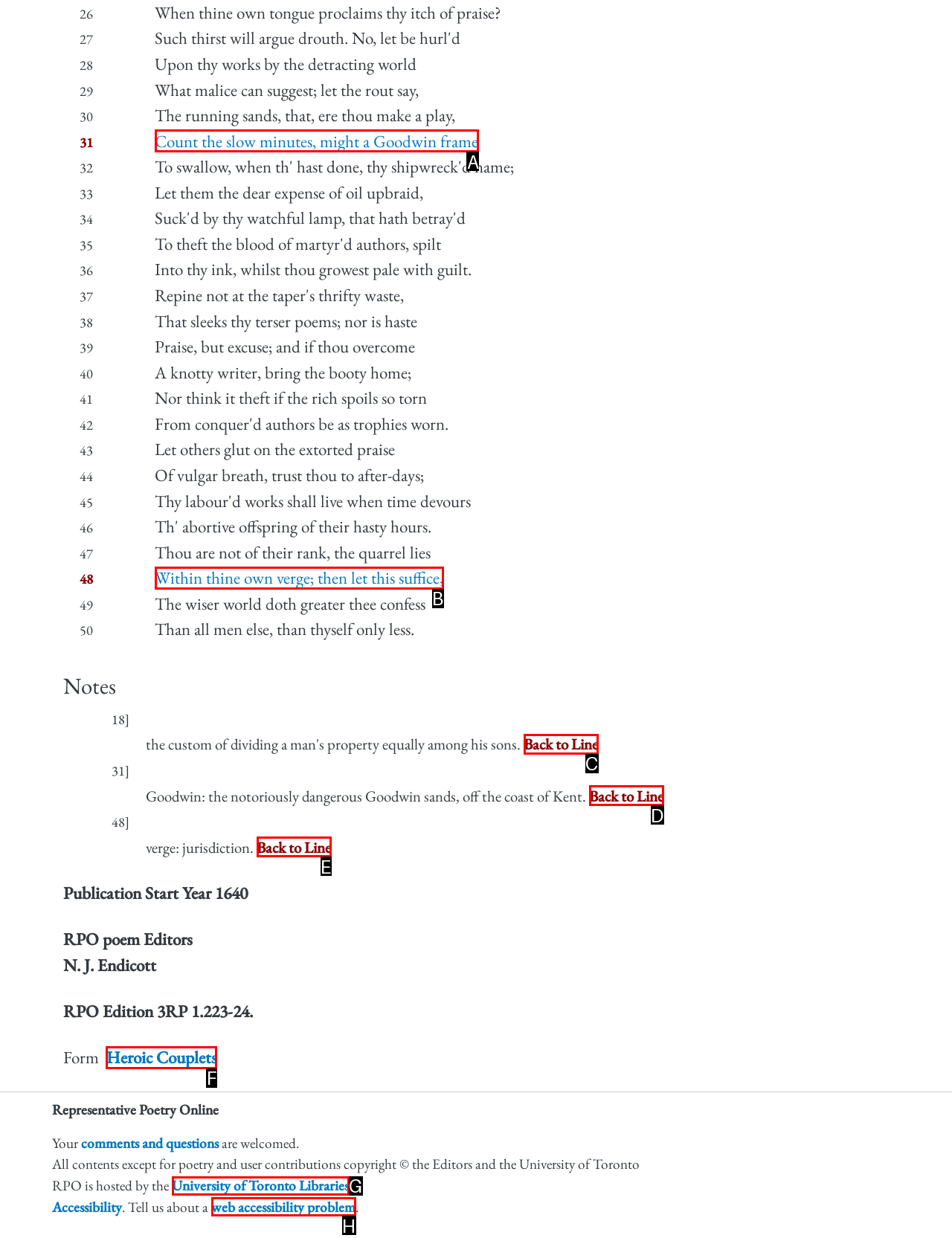Specify which element within the red bounding boxes should be clicked for this task: Click the 'Count the slow minutes, might a Goodwin frame' link Respond with the letter of the correct option.

A